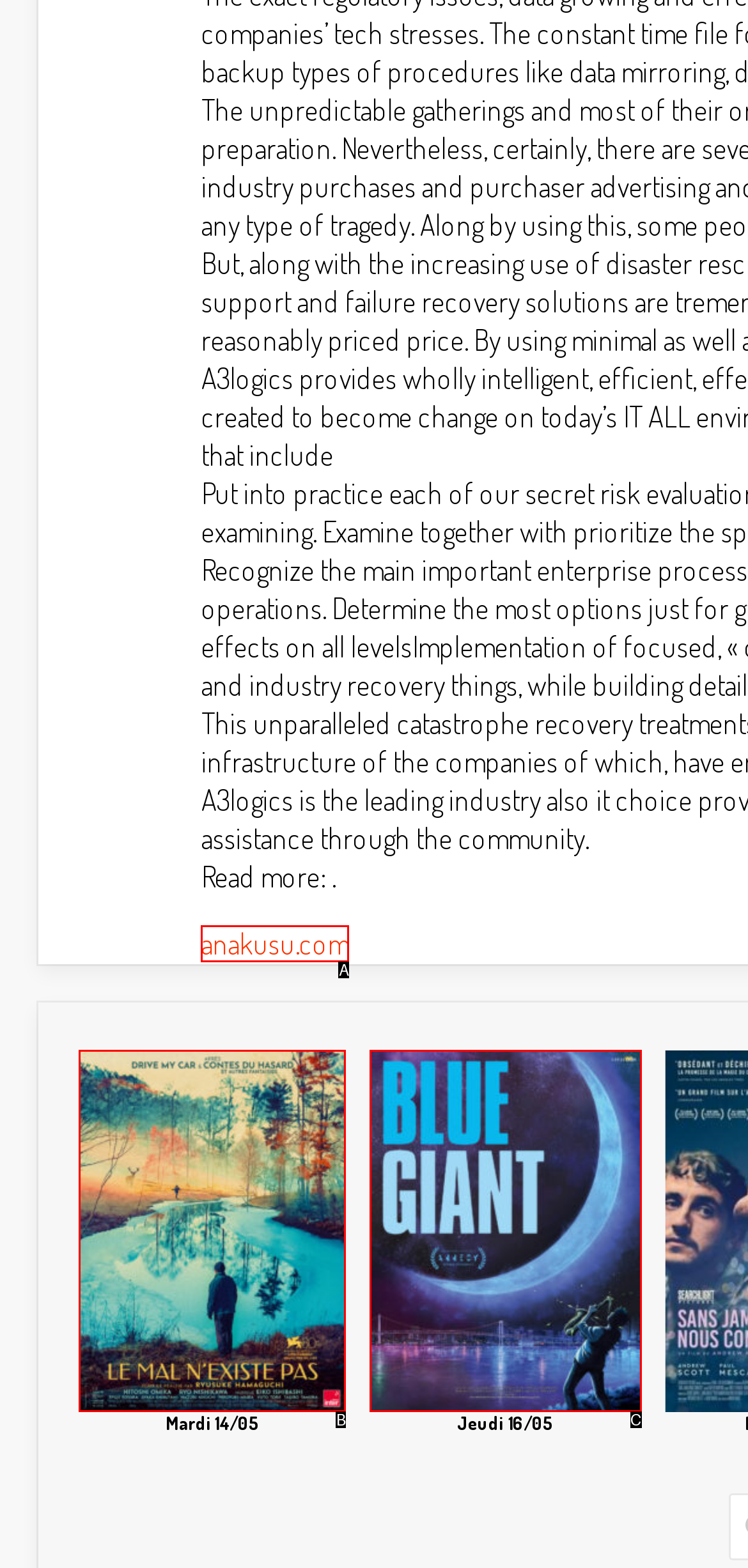Which HTML element among the options matches this description: parent_node: Jeudi 16/05? Answer with the letter representing your choice.

C